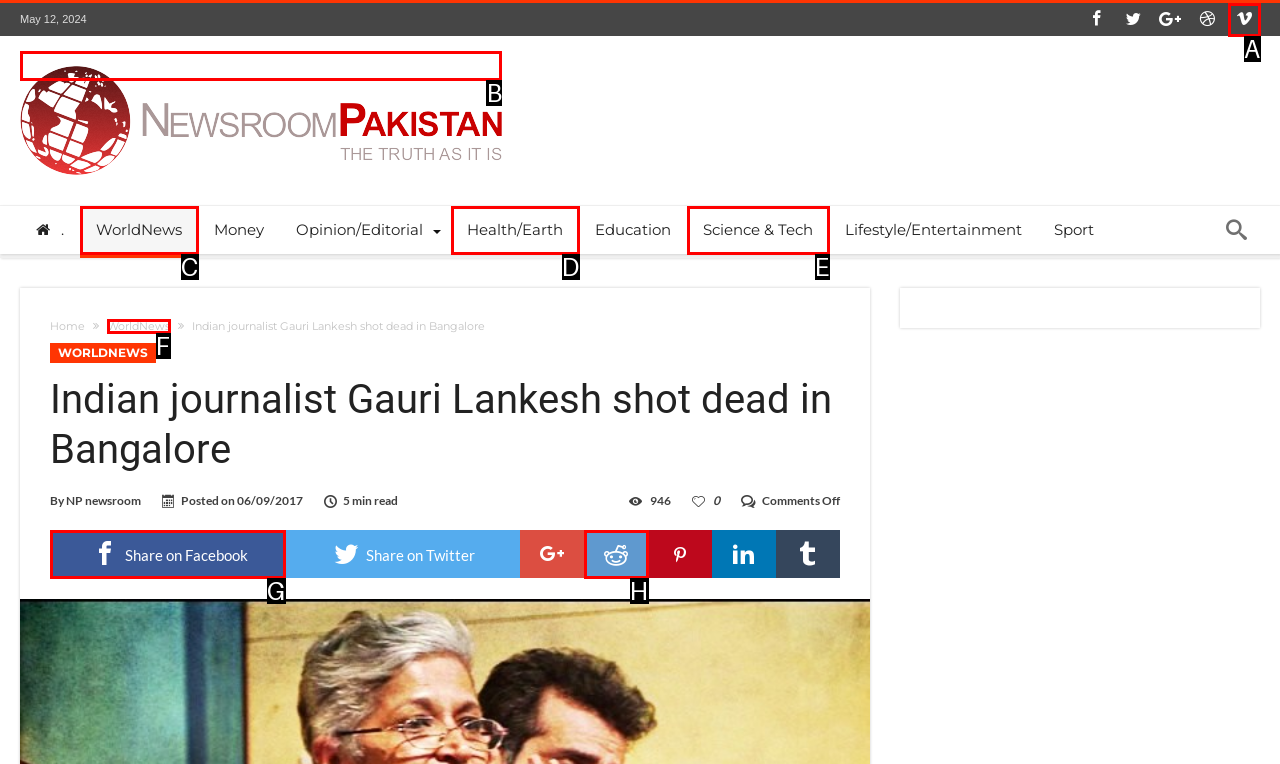Identify the correct choice to execute this task: Click on the Newsroom Pakistan link
Respond with the letter corresponding to the right option from the available choices.

B